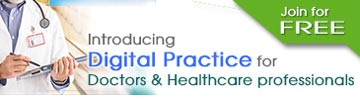Provide a thorough description of the image, including all visible elements.

The image features a promotional banner that introduces a service called "Digital Practice," specifically designed for doctors and healthcare professionals. It emphasizes the benefits of enrolling in this digital platform, highlighting the convenience and modern approach to healthcare practices. The banner encourages viewers to "Join for FREE," suggesting an invitation to explore the advantages of integrating digital solutions into their professional routines. The imagery likely portrays a healthcare professional, symbolizing expertise and trust in the medical field.